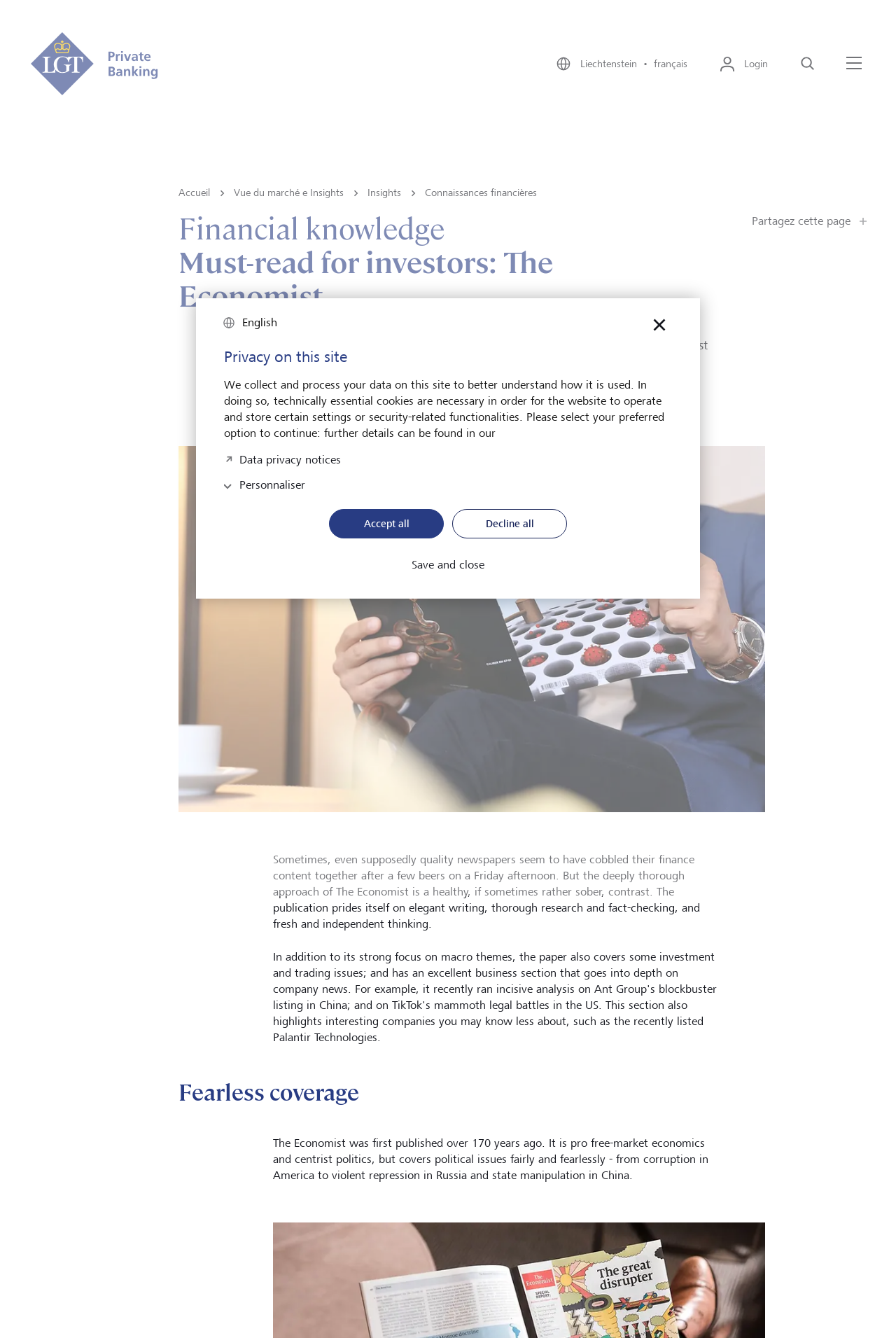What is the purpose of the button 'Partagez cette page'?
Look at the screenshot and respond with a single word or phrase.

To share the page